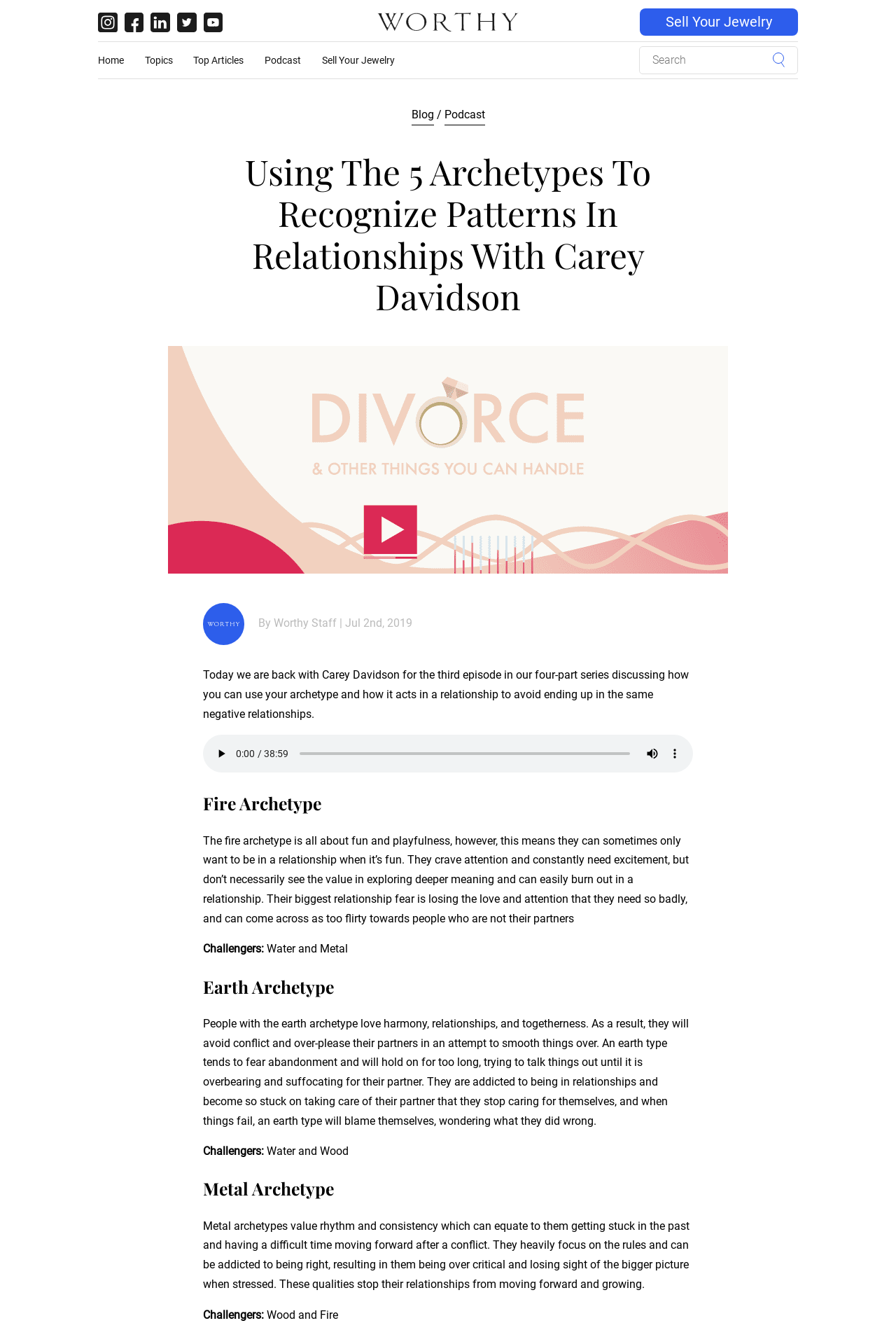Locate the bounding box coordinates of the segment that needs to be clicked to meet this instruction: "Listen to the podcast".

[0.234, 0.558, 0.259, 0.575]